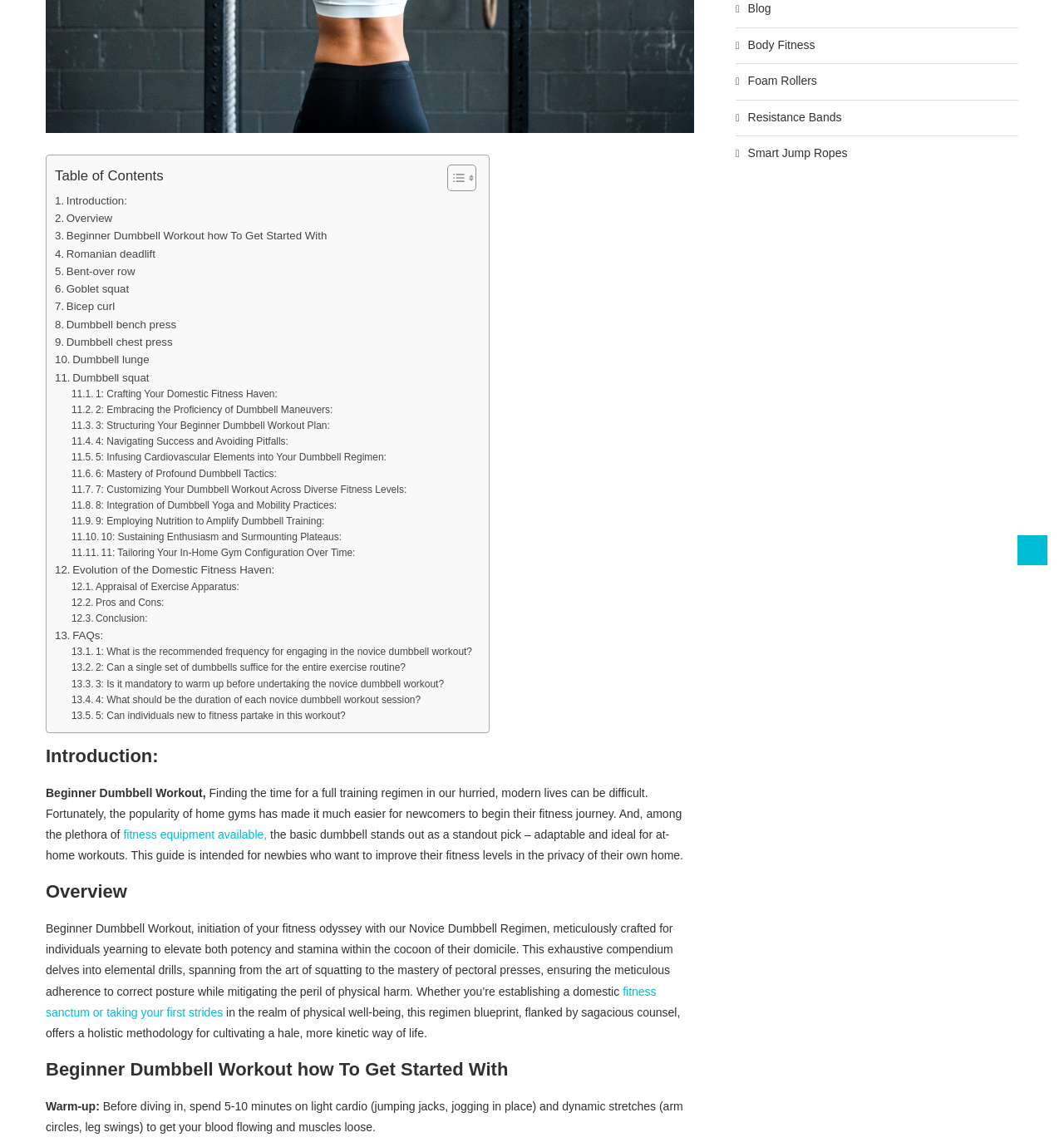Identify the bounding box coordinates for the UI element described by the following text: "Dumbbell bench press". Provide the coordinates as four float numbers between 0 and 1, in the format [left, top, right, bottom].

[0.052, 0.275, 0.166, 0.291]